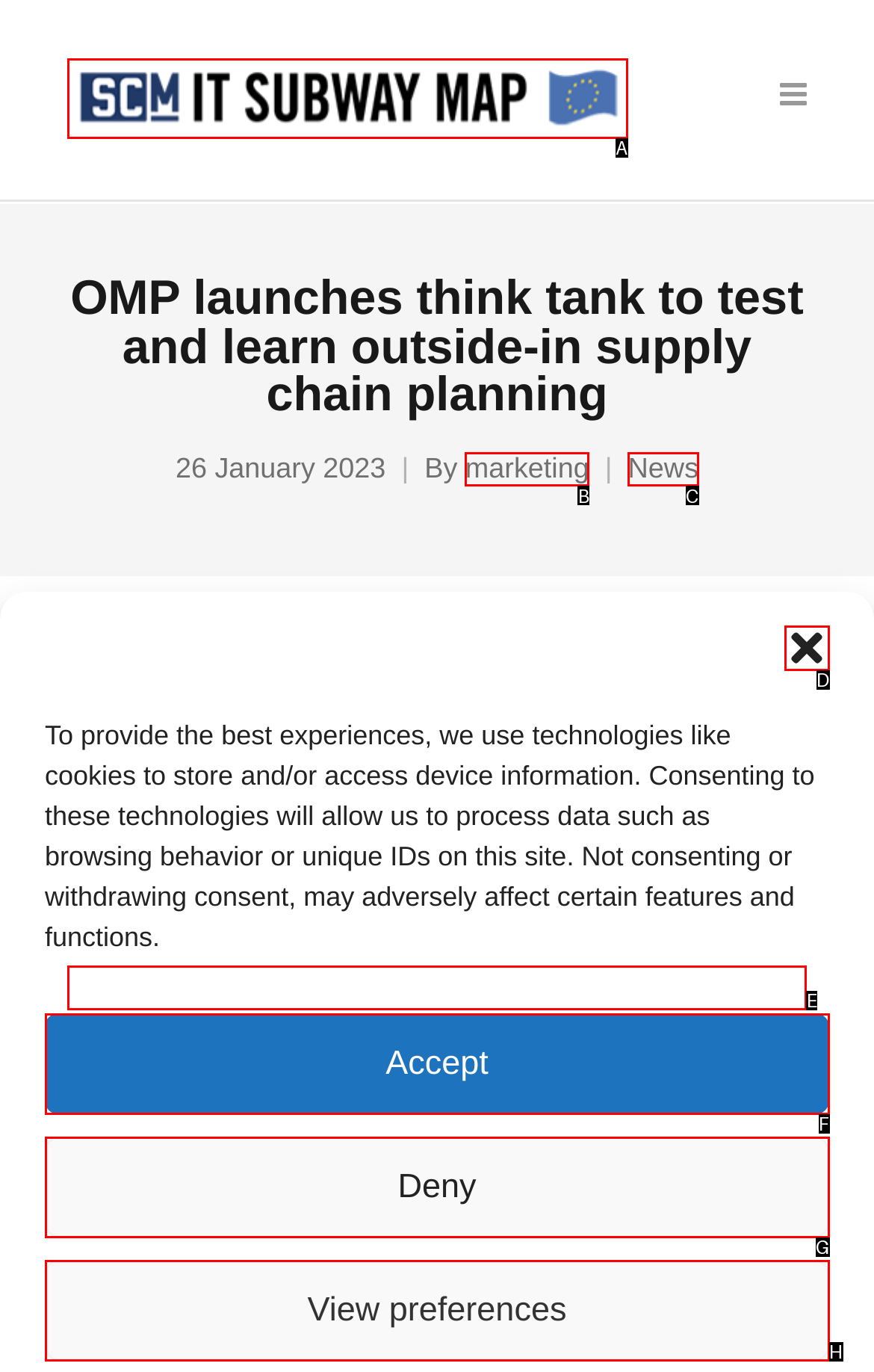Identify the correct letter of the UI element to click for this task: Read the news article
Respond with the letter from the listed options.

E